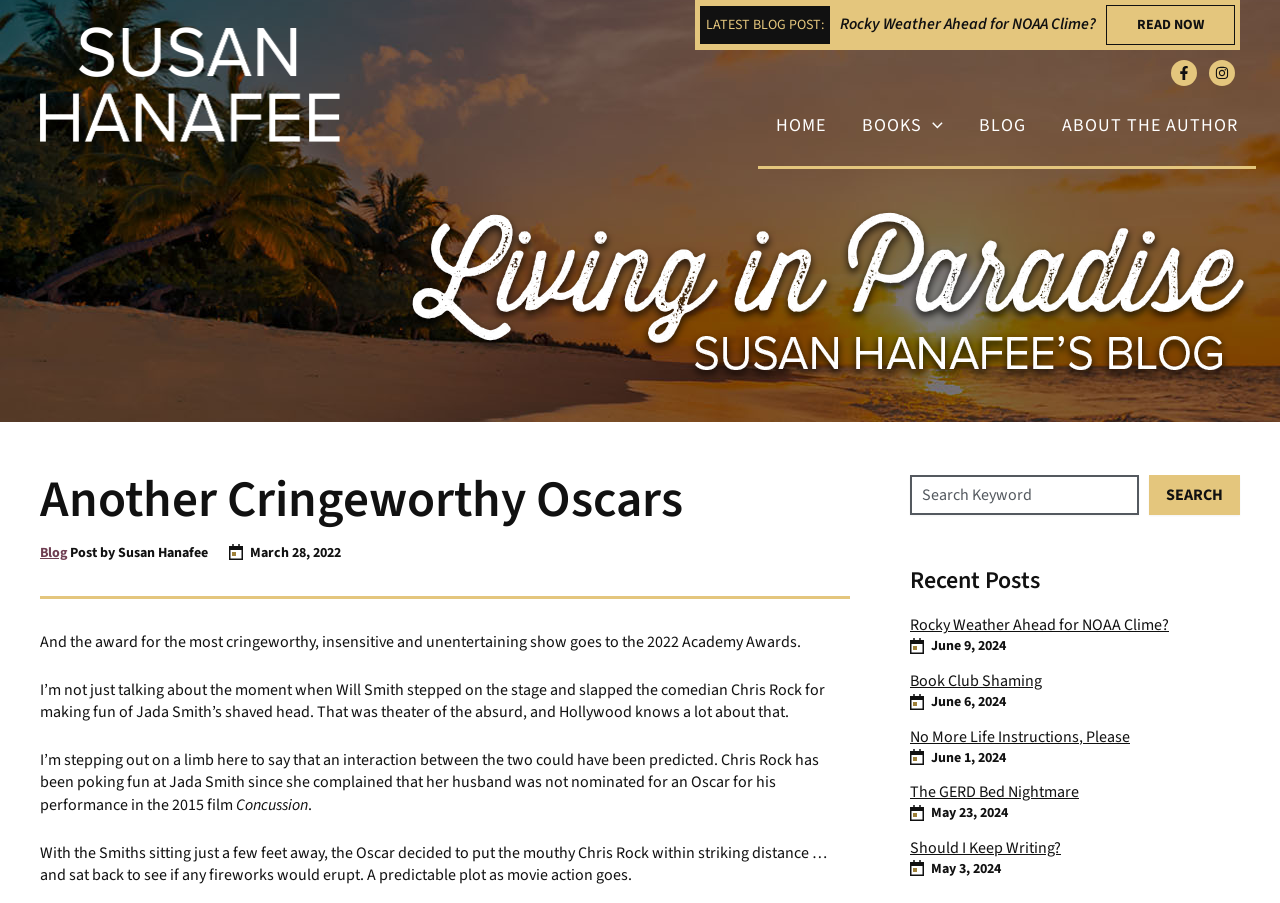Identify and provide the bounding box coordinates of the UI element described: "Blog". The coordinates should be formatted as [left, top, right, bottom], with each number being a float between 0 and 1.

[0.031, 0.602, 0.052, 0.624]